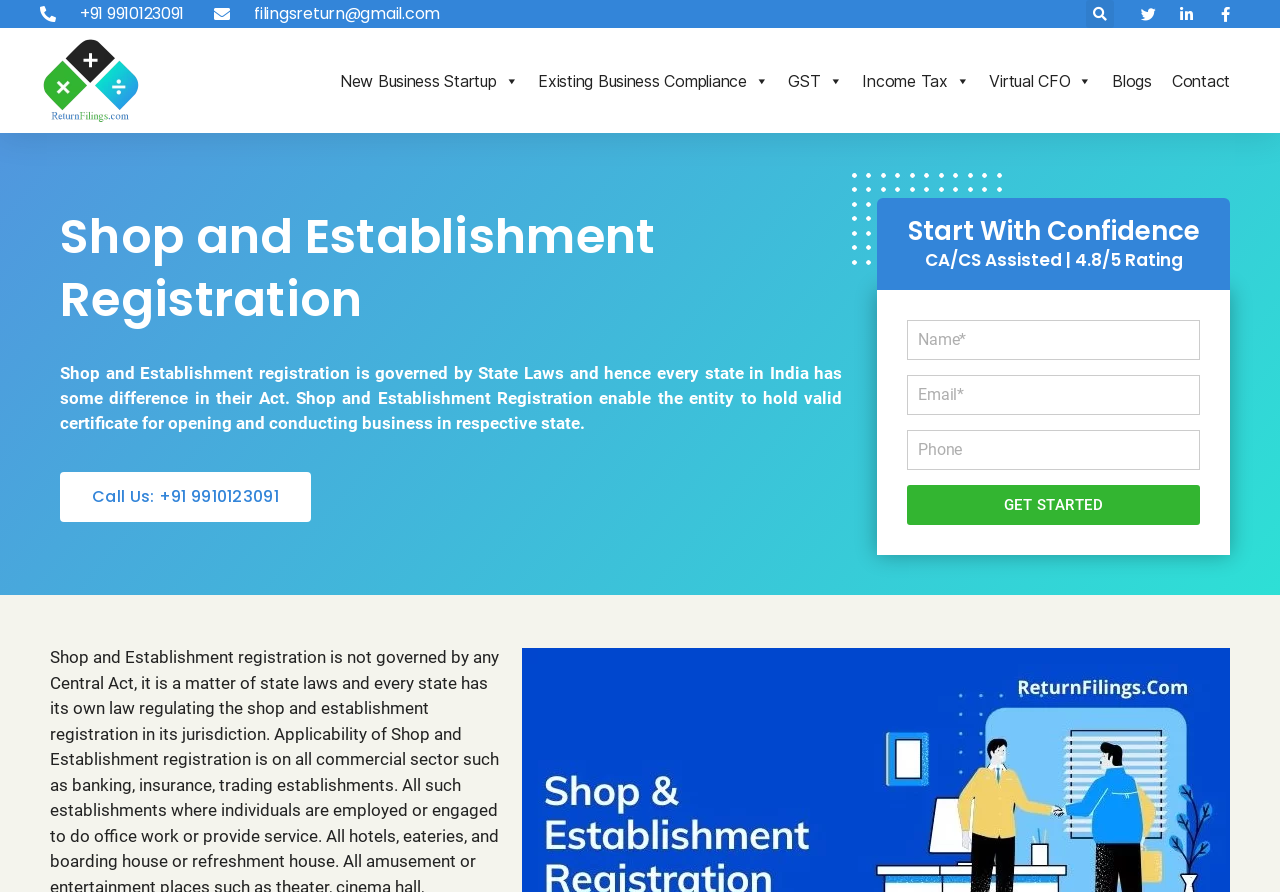Determine the bounding box coordinates of the region to click in order to accomplish the following instruction: "Enter your name". Provide the coordinates as four float numbers between 0 and 1, specifically [left, top, right, bottom].

[0.709, 0.359, 0.937, 0.404]